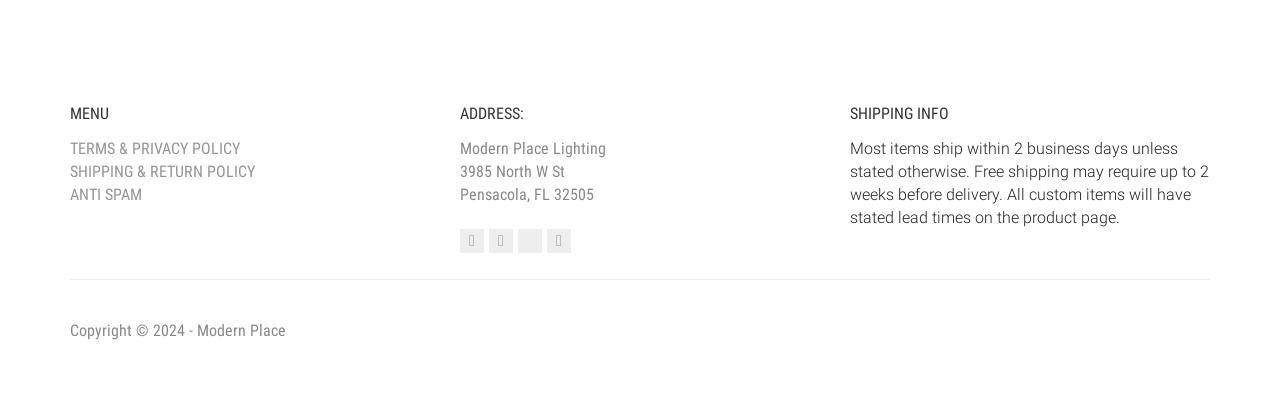What is the social media platform with an 'X' logo?
Please craft a detailed and exhaustive response to the question.

The social media platform with an 'X' logo can be found in the links section, where it is written as 'Twitter X'.